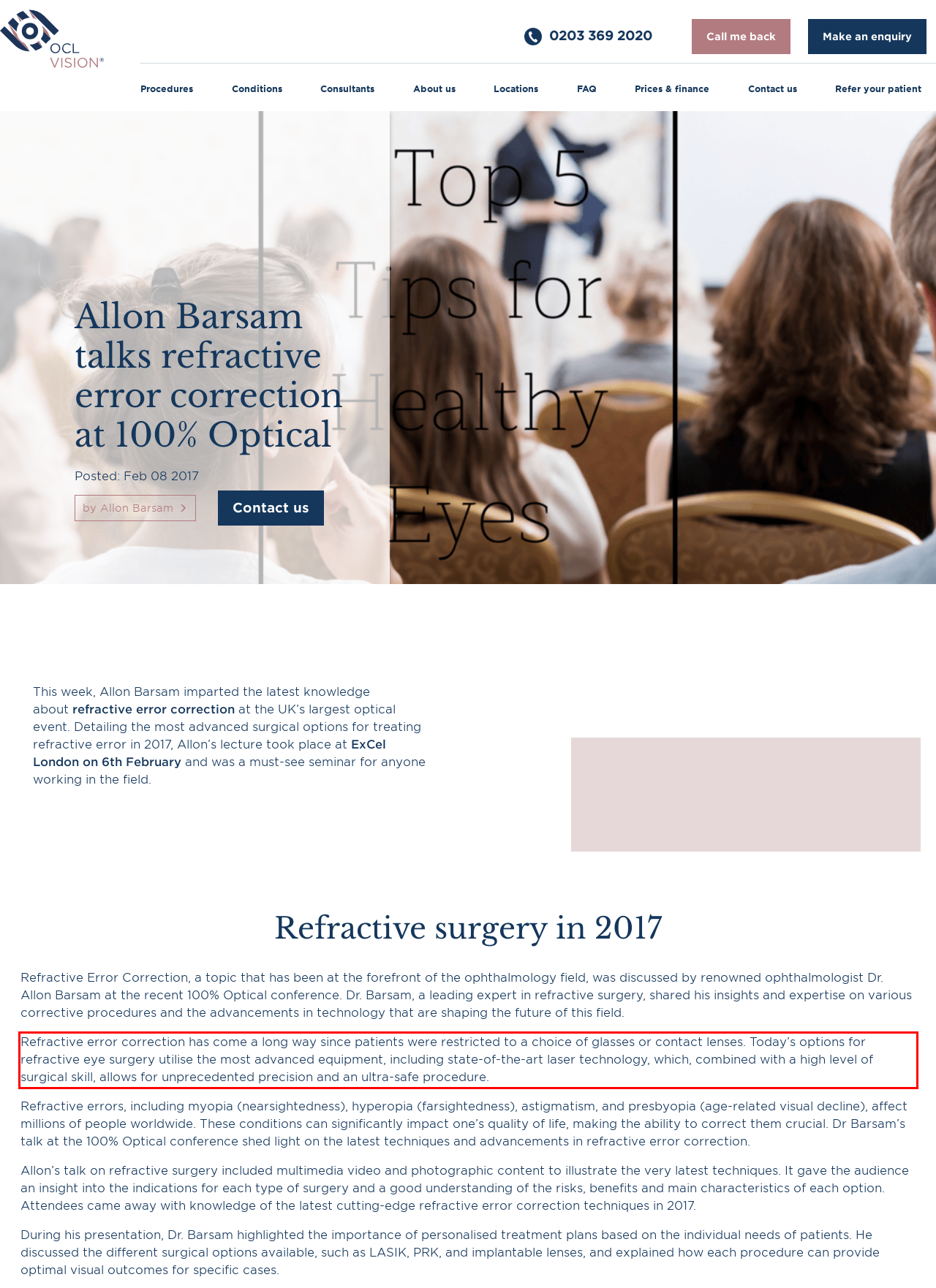In the given screenshot, locate the red bounding box and extract the text content from within it.

Refractive error correction has come a long way since patients were restricted to a choice of glasses or contact lenses. Today’s options for refractive eye surgery utilise the most advanced equipment, including state-of-the-art laser technology, which, combined with a high level of surgical skill, allows for unprecedented precision and an ultra-safe procedure.